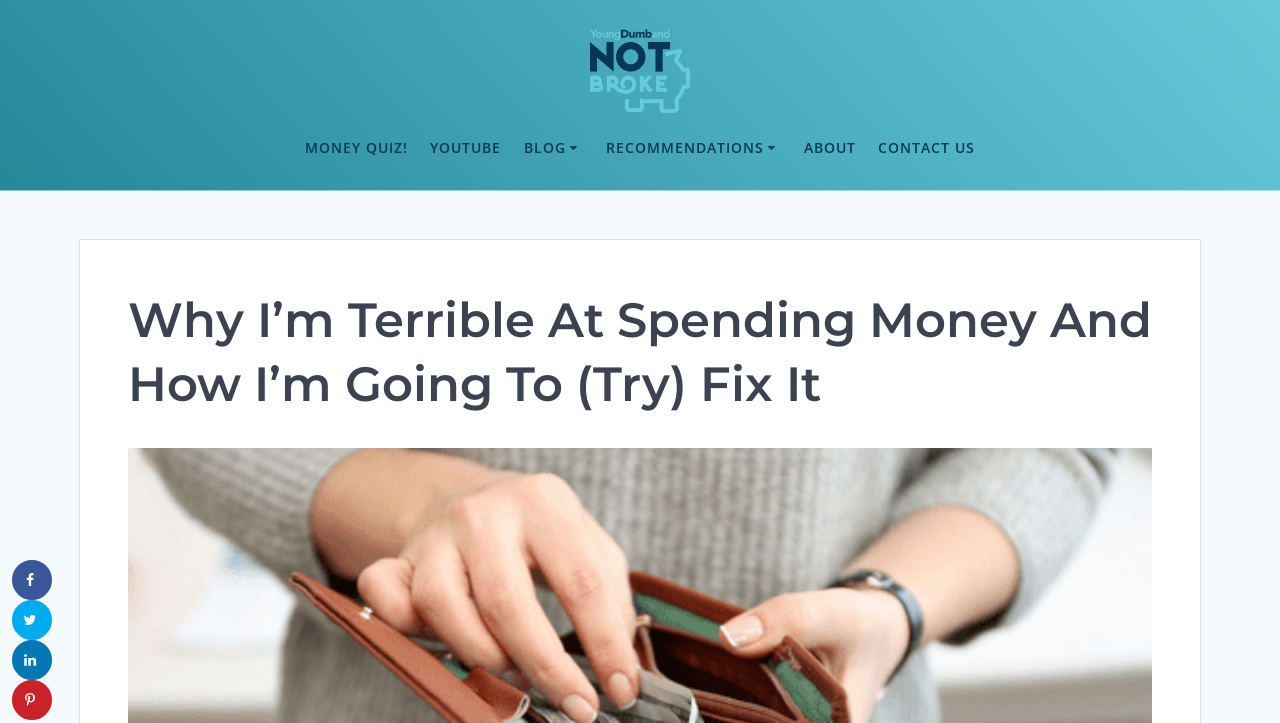Reply to the question with a single word or phrase:
What is the last item in the social sharing sidebar?

Save to Pinterest